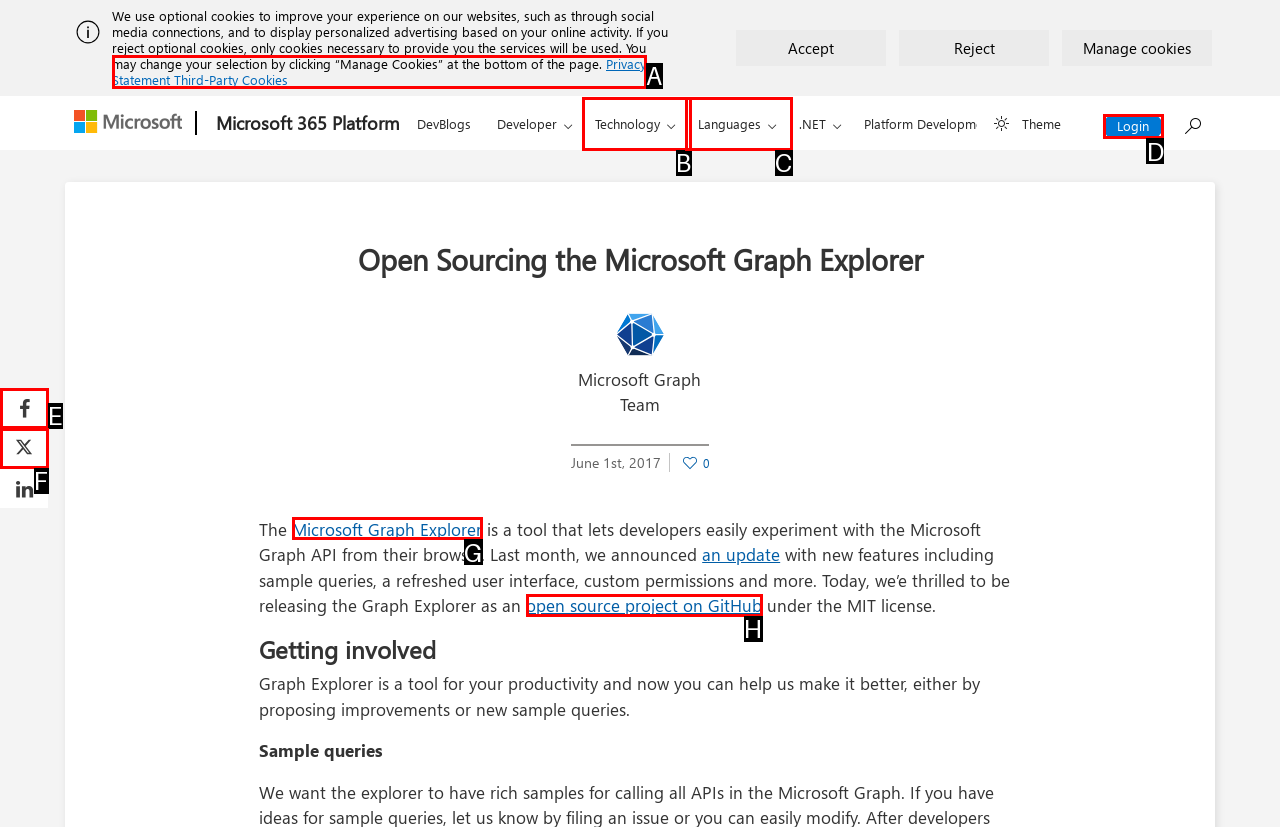Select the appropriate HTML element that needs to be clicked to execute the following task: Login to the platform. Respond with the letter of the option.

D